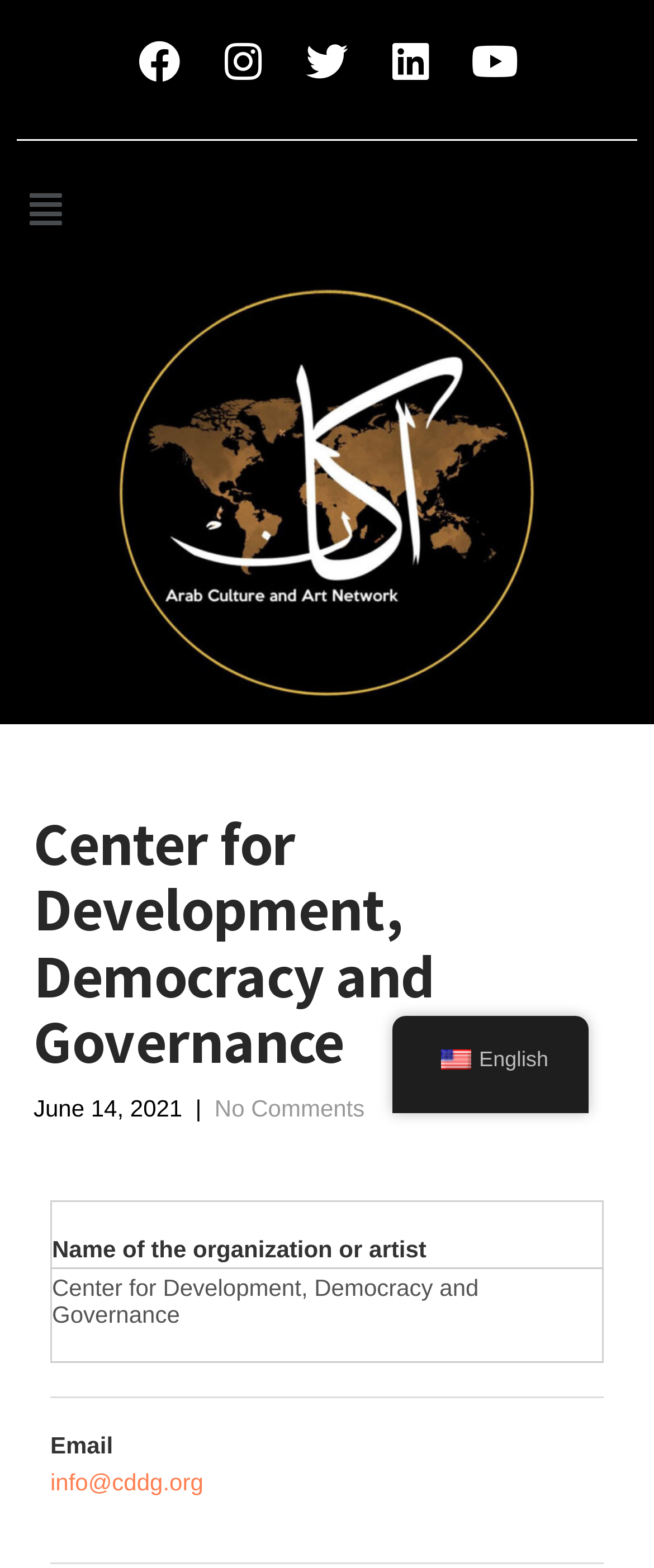Indicate the bounding box coordinates of the clickable region to achieve the following instruction: "Switch to English language."

[0.599, 0.648, 0.9, 0.697]